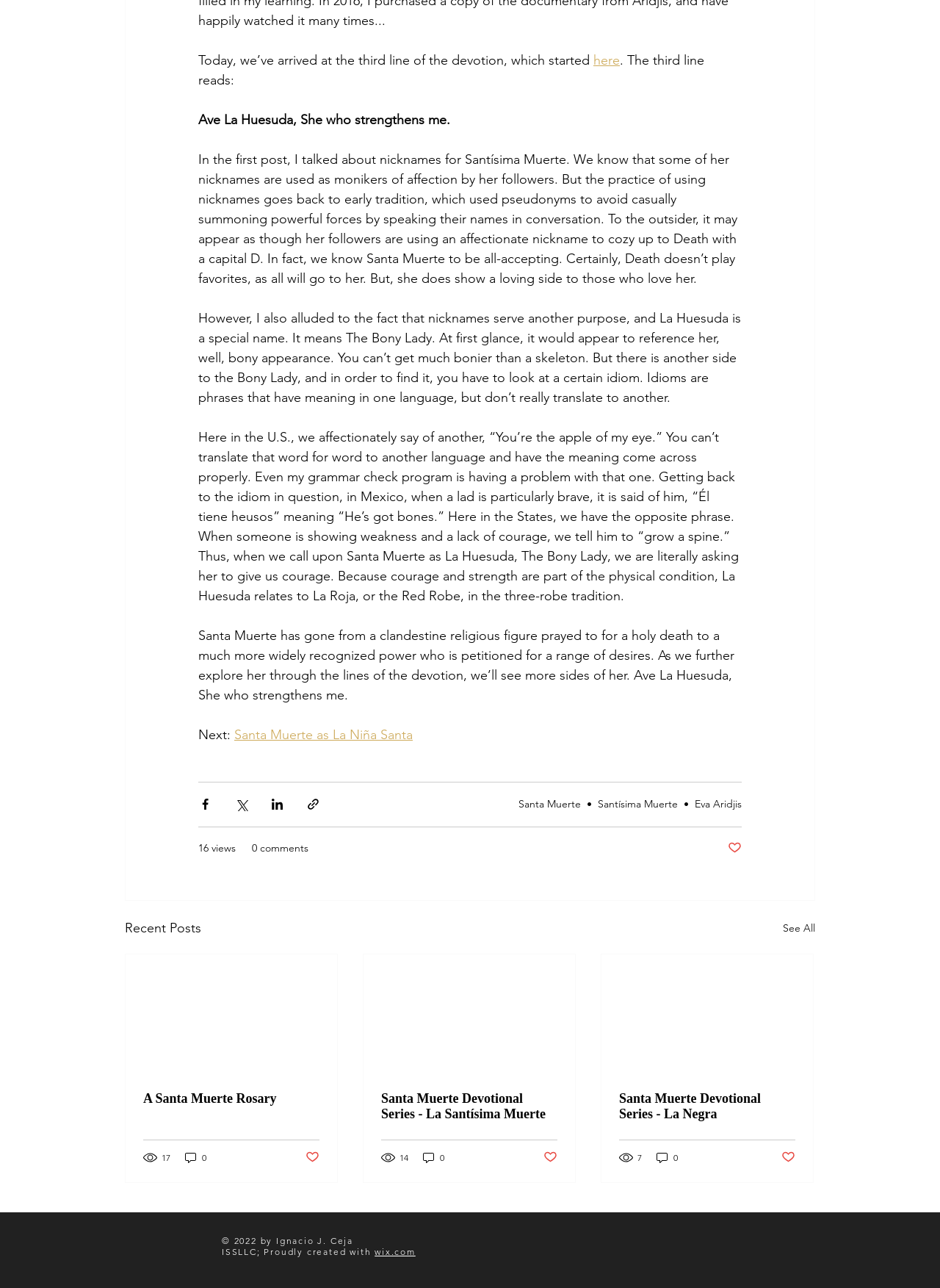Kindly determine the bounding box coordinates of the area that needs to be clicked to fulfill this instruction: "Follow the link 'Santa Muerte as La Niña Santa'".

[0.249, 0.564, 0.439, 0.577]